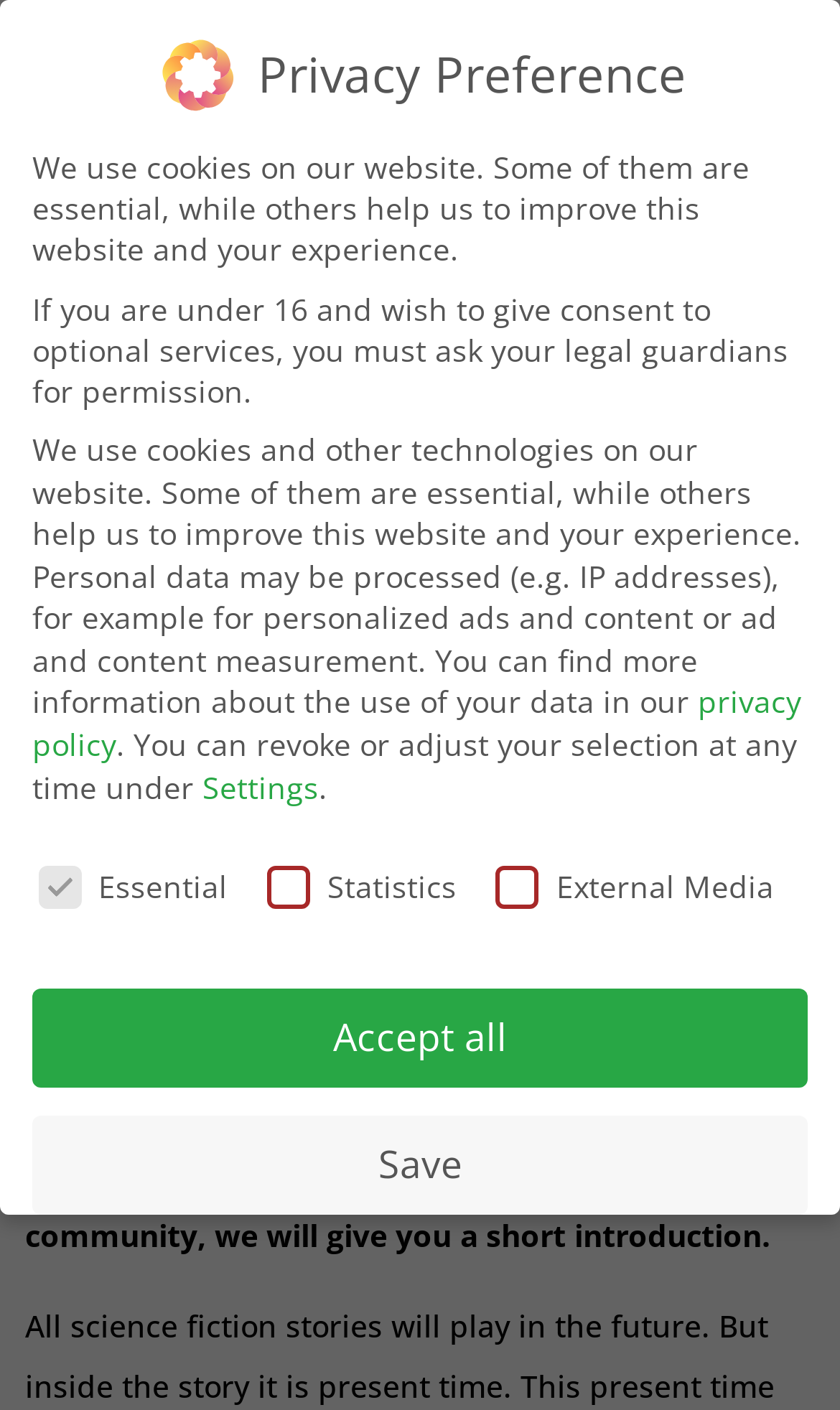Answer the question below using just one word or a short phrase: 
What is the name of the music release?

Entprima Jazz Cosmonauts